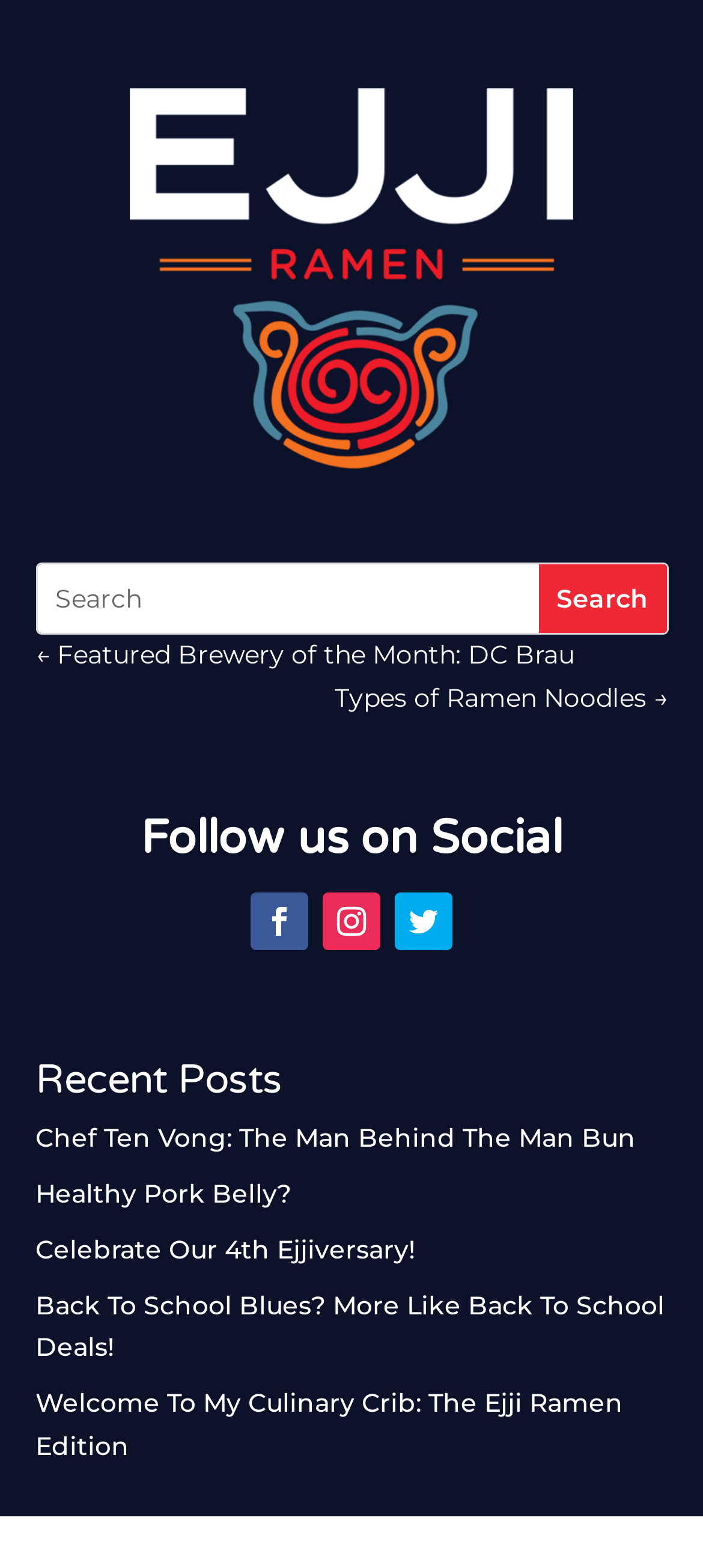Specify the bounding box coordinates for the region that must be clicked to perform the given instruction: "Check out Component Seals".

None